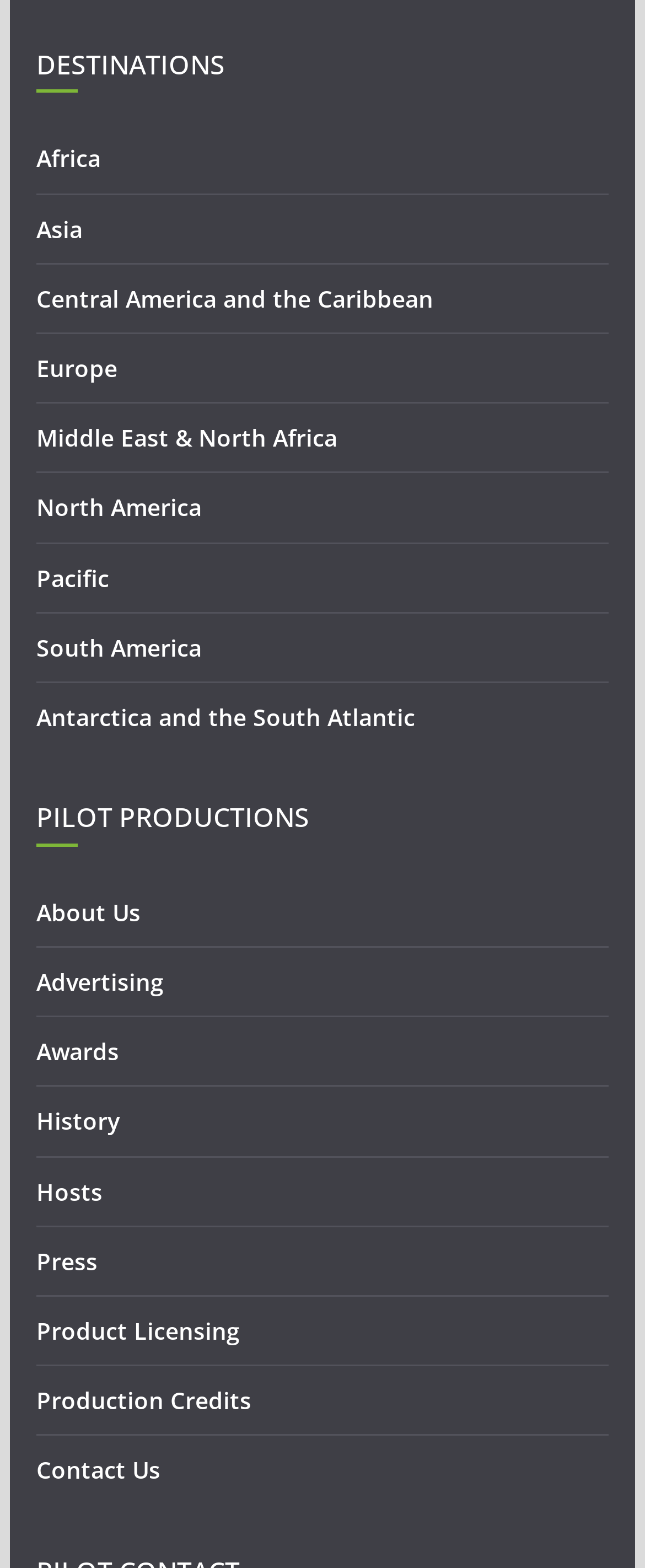How many continents are listed?
Provide an in-depth and detailed explanation in response to the question.

I counted the number of links under the 'DESTINATIONS' heading, which are 'Africa', 'Asia', 'Central America and the Caribbean', 'Europe', 'Middle East & North Africa', 'North America', and 'South America'. There are 7 links in total.